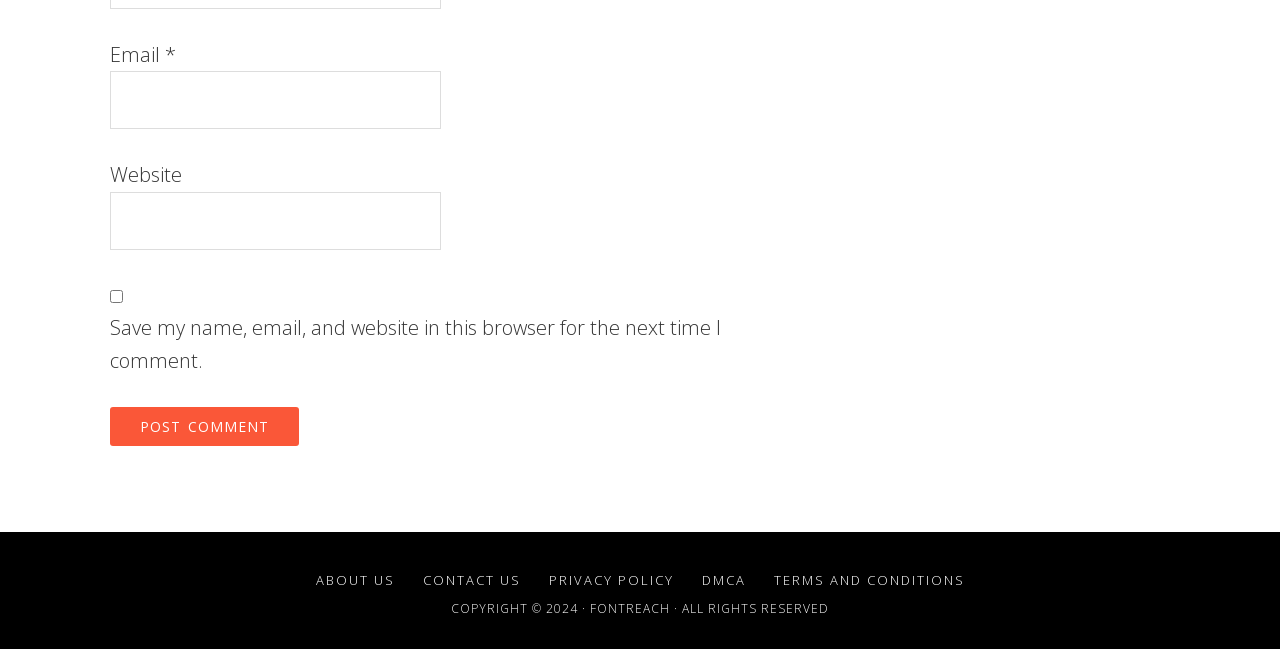Please identify the bounding box coordinates of the area I need to click to accomplish the following instruction: "Post a comment".

[0.086, 0.628, 0.234, 0.688]